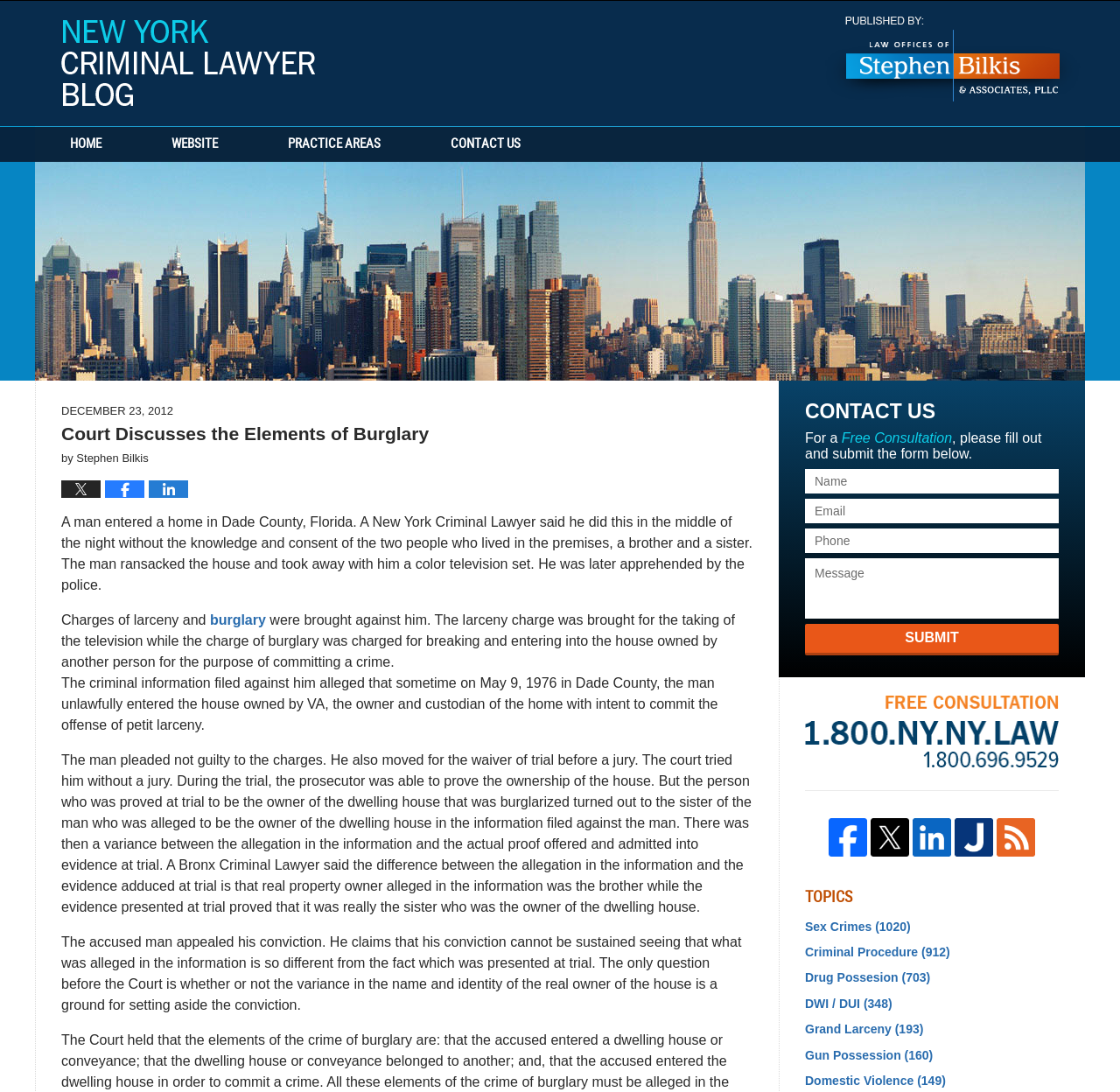Describe every aspect of the webpage comprehensively.

This webpage is a blog post from a New York Criminal Lawyer, dated December 23, 2012. At the top, there is a header section with a logo image and a link to the law firm's website. Below the header, there is a navigation menu with links to "HOME", "WEBSITE", "PRACTICE AREAS", and "CONTACT US".

The main content of the blog post is divided into several paragraphs, which discuss a court case involving burglary charges. The text describes the events of the case, including the man's actions, the charges brought against him, and the trial proceedings. The post also includes links to related topics, such as "burglary" and "larceny".

On the right side of the page, there is a sidebar with a "CONTACT US" section, which includes a form with several text boxes and a "SUBMIT" button. Below the form, there are links to the law firm's social media profiles, including Facebook, Twitter, LinkedIn, and Justia.

Further down the page, there is a section titled "TOPICS", which lists several links to related legal topics, such as "Sex Crimes", "Criminal Procedure", and "DWI / DUI".